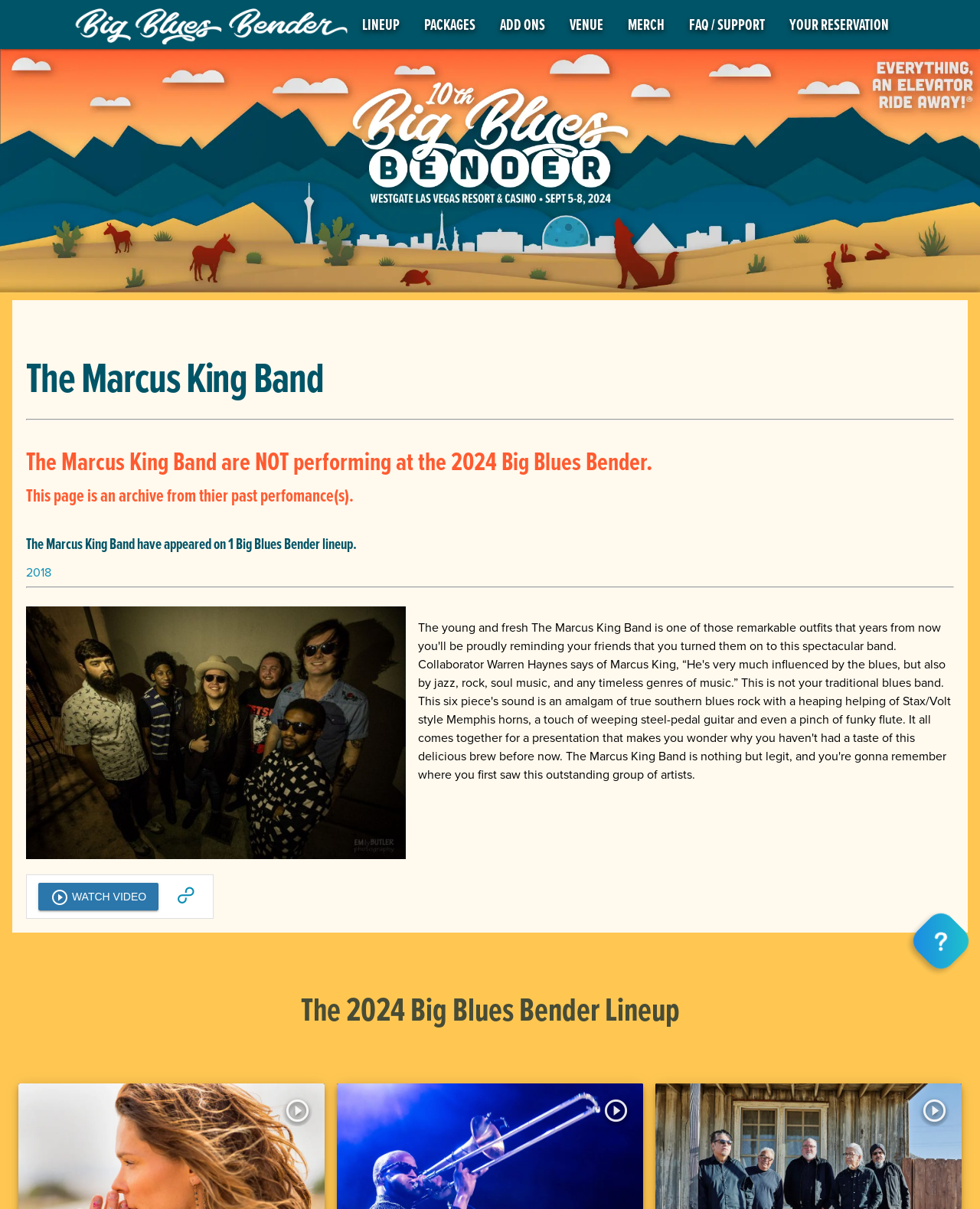Identify the bounding box for the UI element specified in this description: "play_circle_outline Watch Video". The coordinates must be four float numbers between 0 and 1, formatted as [left, top, right, bottom].

[0.039, 0.733, 0.162, 0.749]